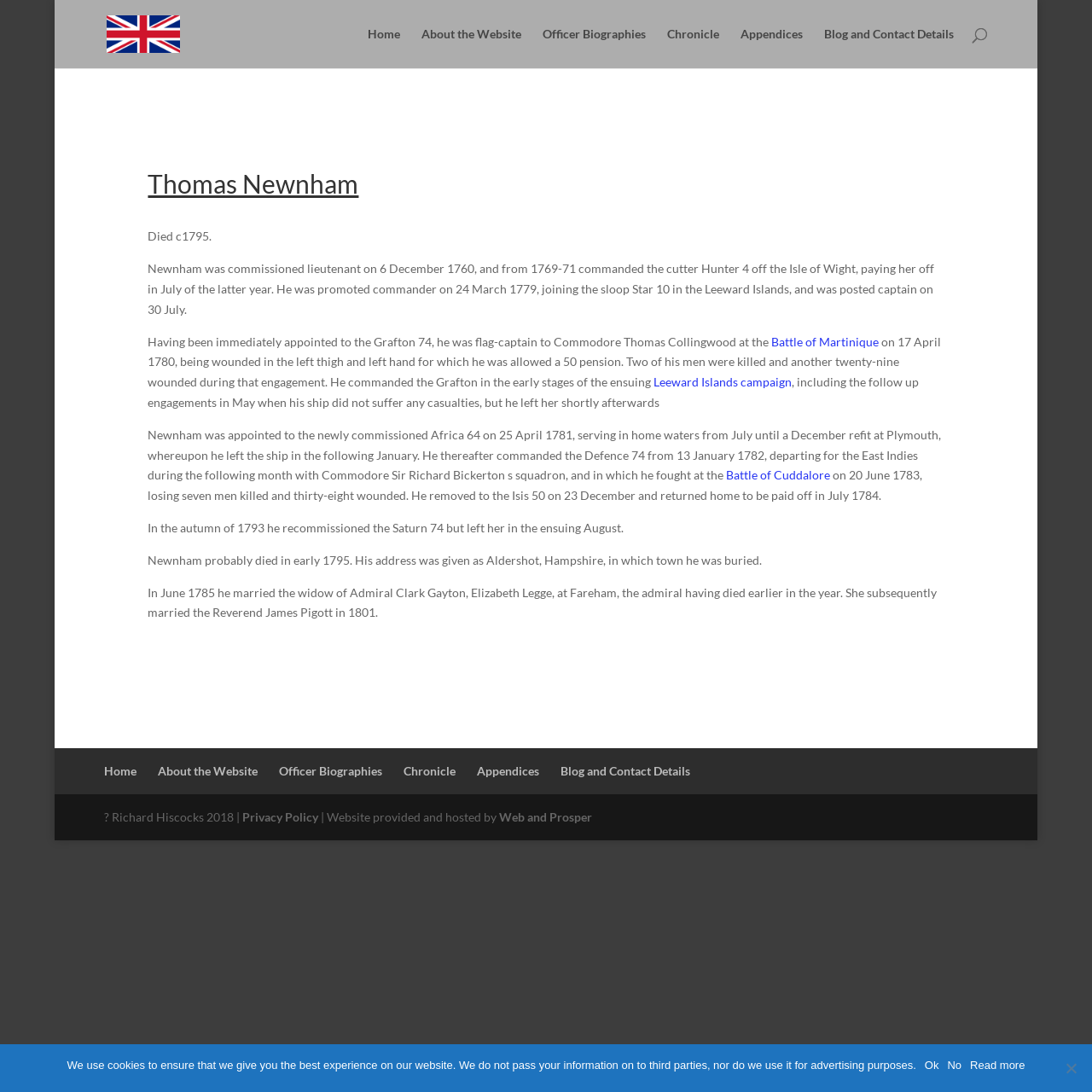Highlight the bounding box coordinates of the element that should be clicked to carry out the following instruction: "Learn more about the Battle of Martinique". The coordinates must be given as four float numbers ranging from 0 to 1, i.e., [left, top, right, bottom].

[0.707, 0.306, 0.805, 0.319]